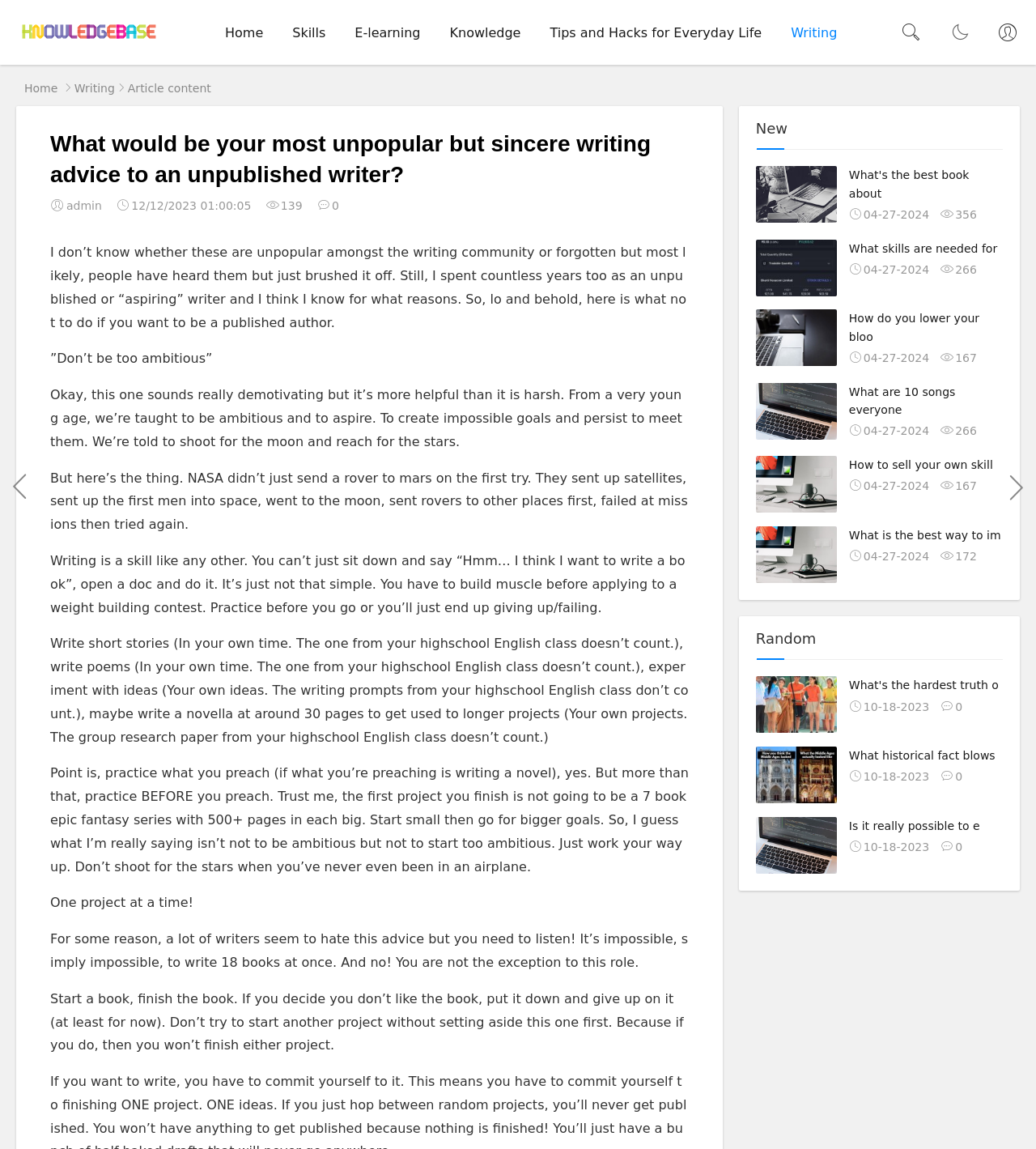What is the date of publication of the article?
Can you offer a detailed and complete answer to this question?

The date of publication of the article is mentioned as '2023-12-12 01:00:05' at the top of the article, below the heading.